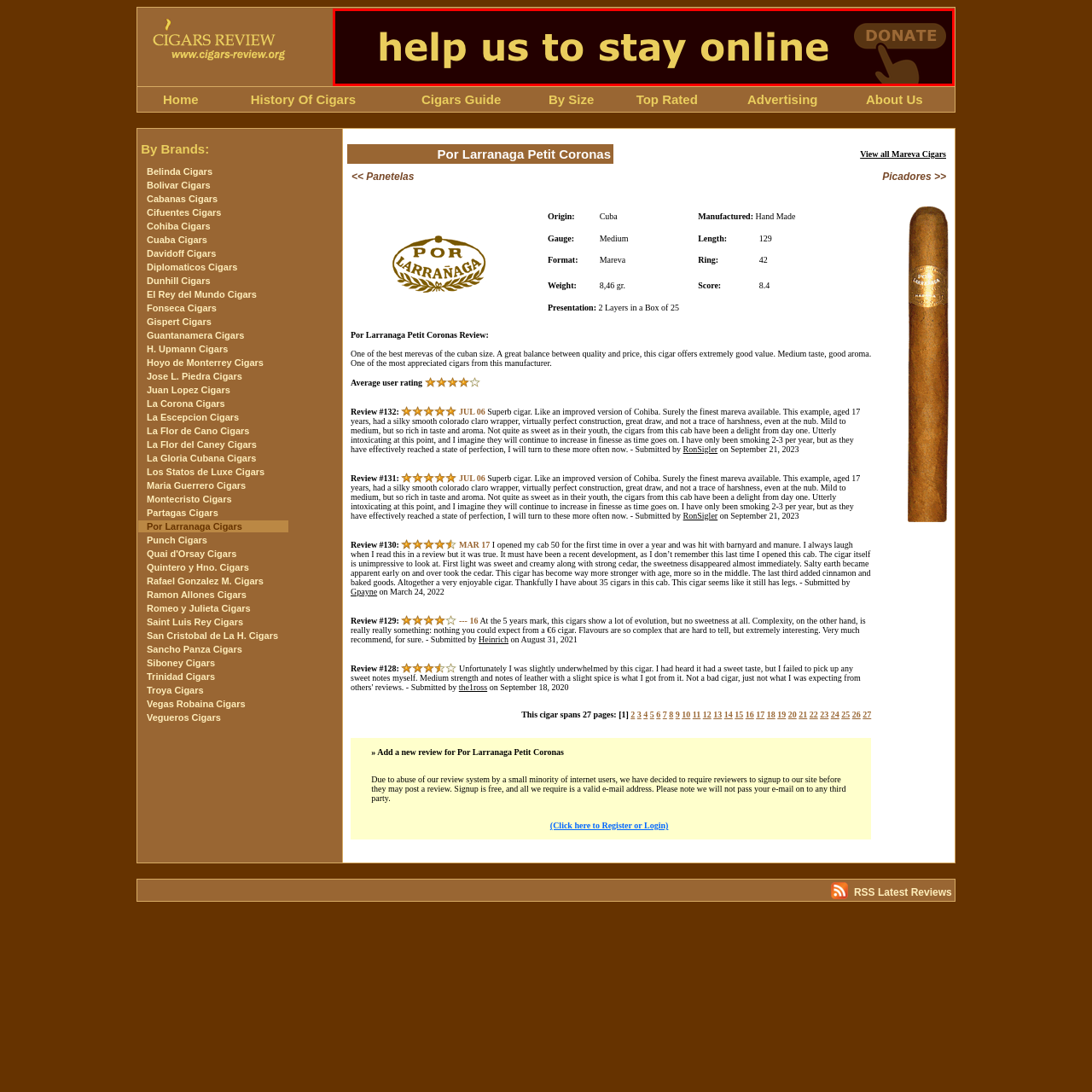What is the purpose of the 'DONATE' button? Examine the image inside the red bounding box and answer concisely with one word or a short phrase.

To encourage donations